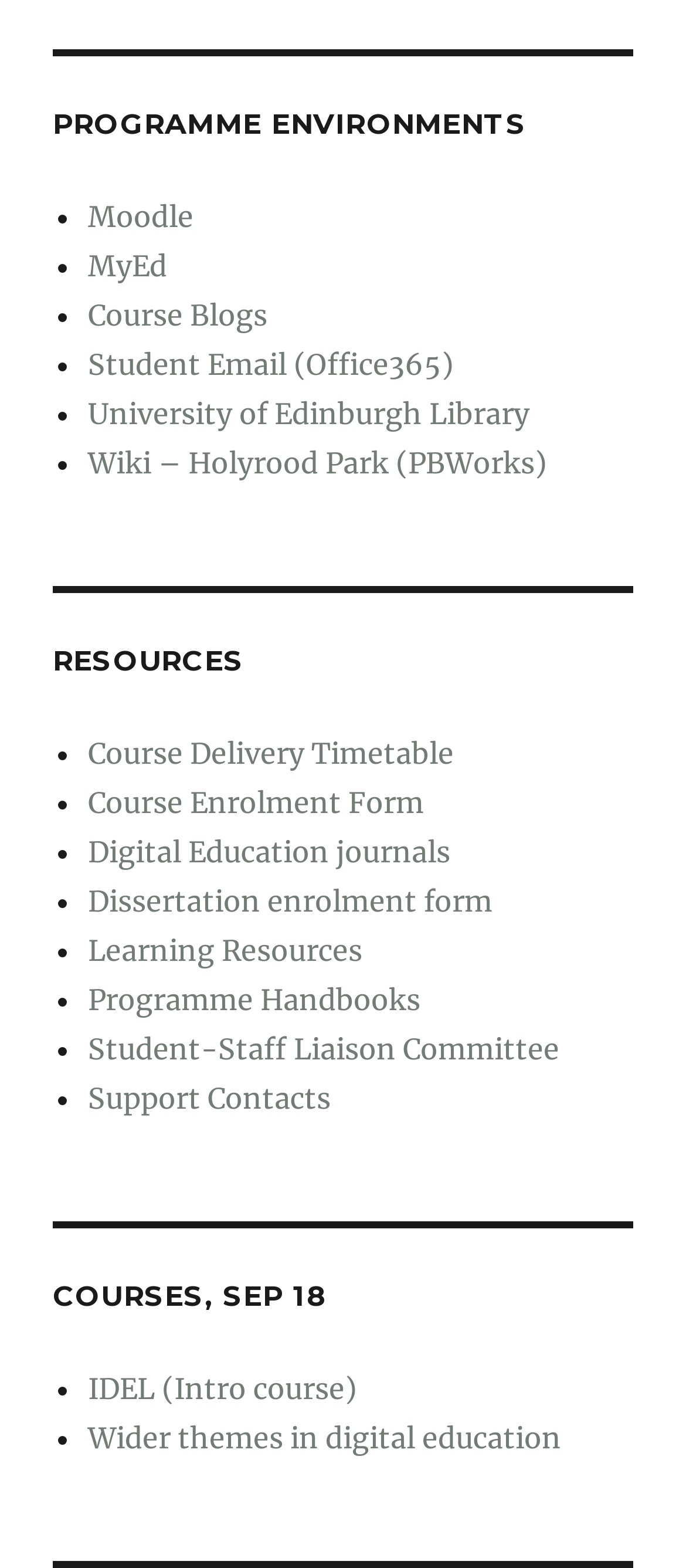What is the last item in the list of programme environments?
Can you provide an in-depth and detailed response to the question?

The last item in the list of programme environments is 'Wiki – Holyrood Park (PBWorks)', which is a link element with the text 'Wiki – Holyrood Park (PBWorks)' and bounding box coordinates [0.128, 0.284, 0.797, 0.306]. It is the last item in the list of programme environments.